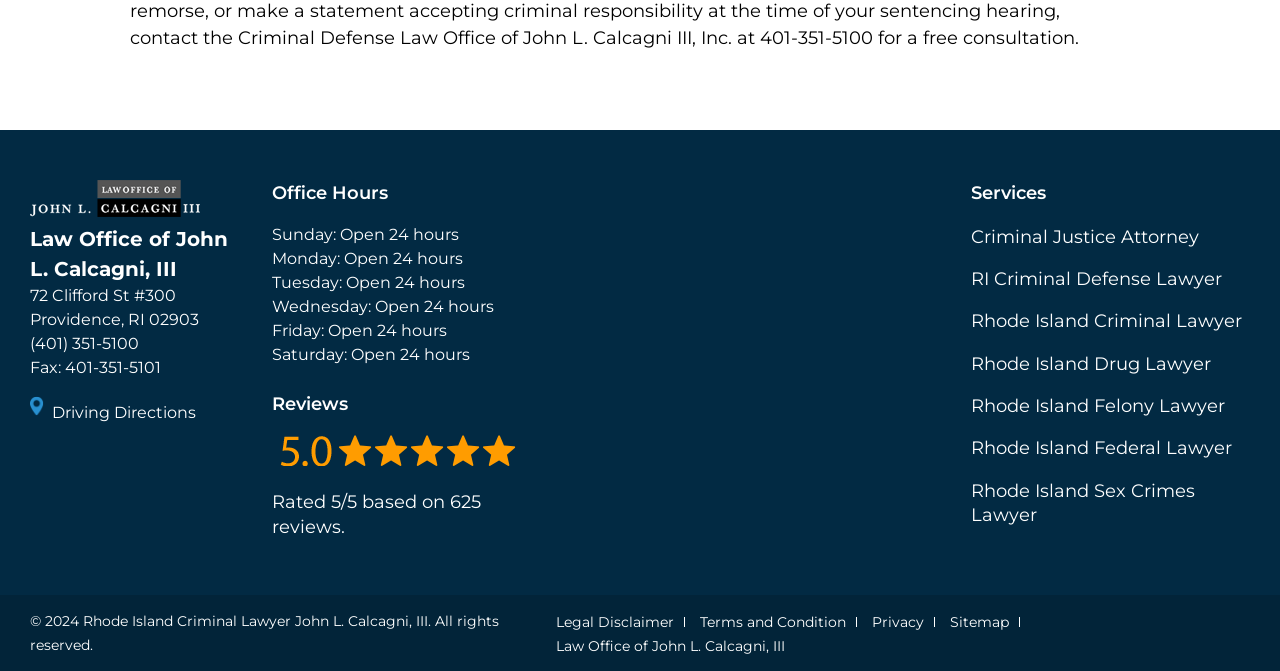Using the webpage screenshot, find the UI element described by About 2strokebuzz. Provide the bounding box coordinates in the format (top-left x, top-left y, bottom-right x, bottom-right y), ensuring all values are floating point numbers between 0 and 1.

None